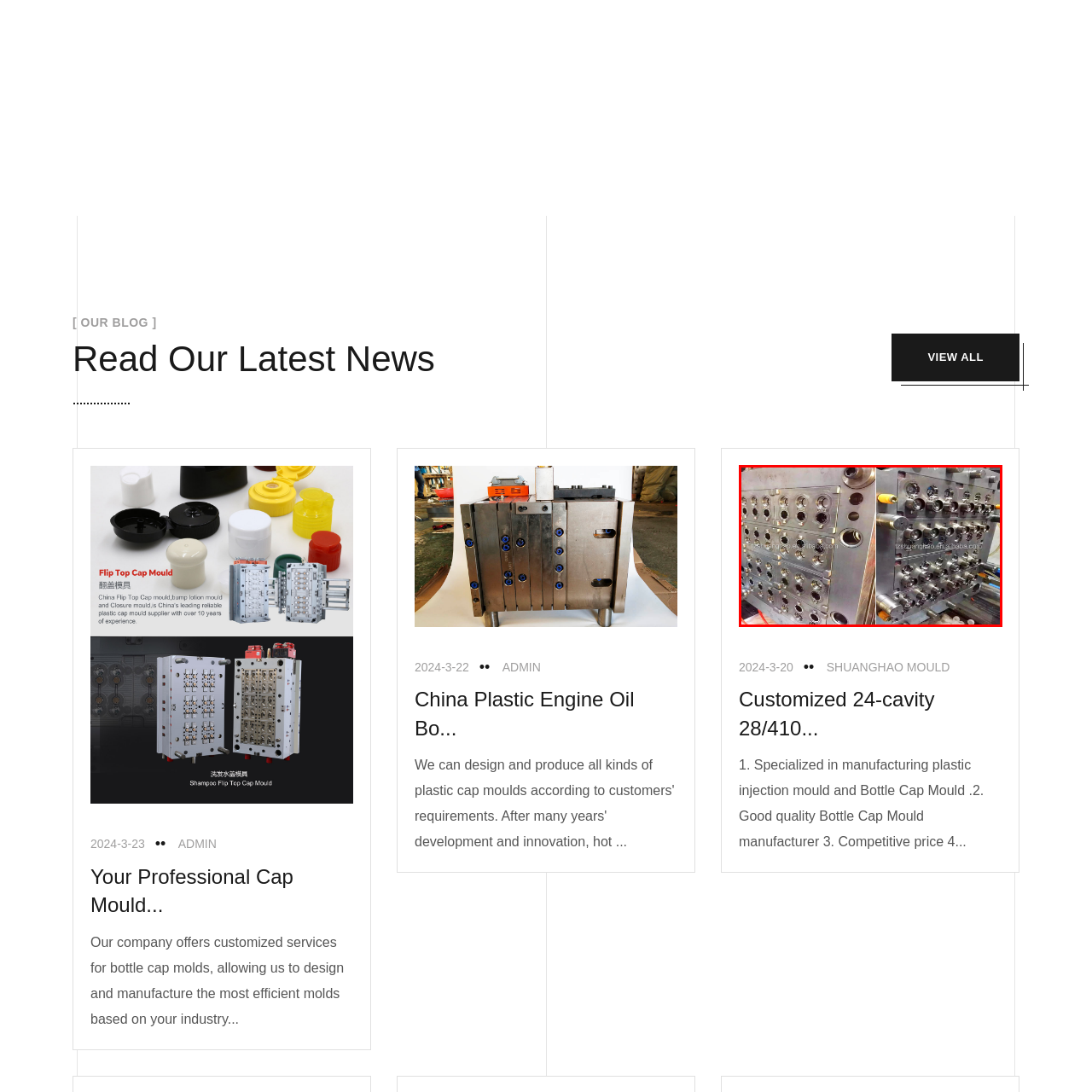What is the purpose of the openings in the mold?
Pay attention to the section of the image highlighted by the red bounding box and provide a comprehensive answer to the question.

The design of the mold features several openings, which are intended to serve as injection points, ensuring uniform distribution of the molten plastic into each cavity during the manufacturing process.